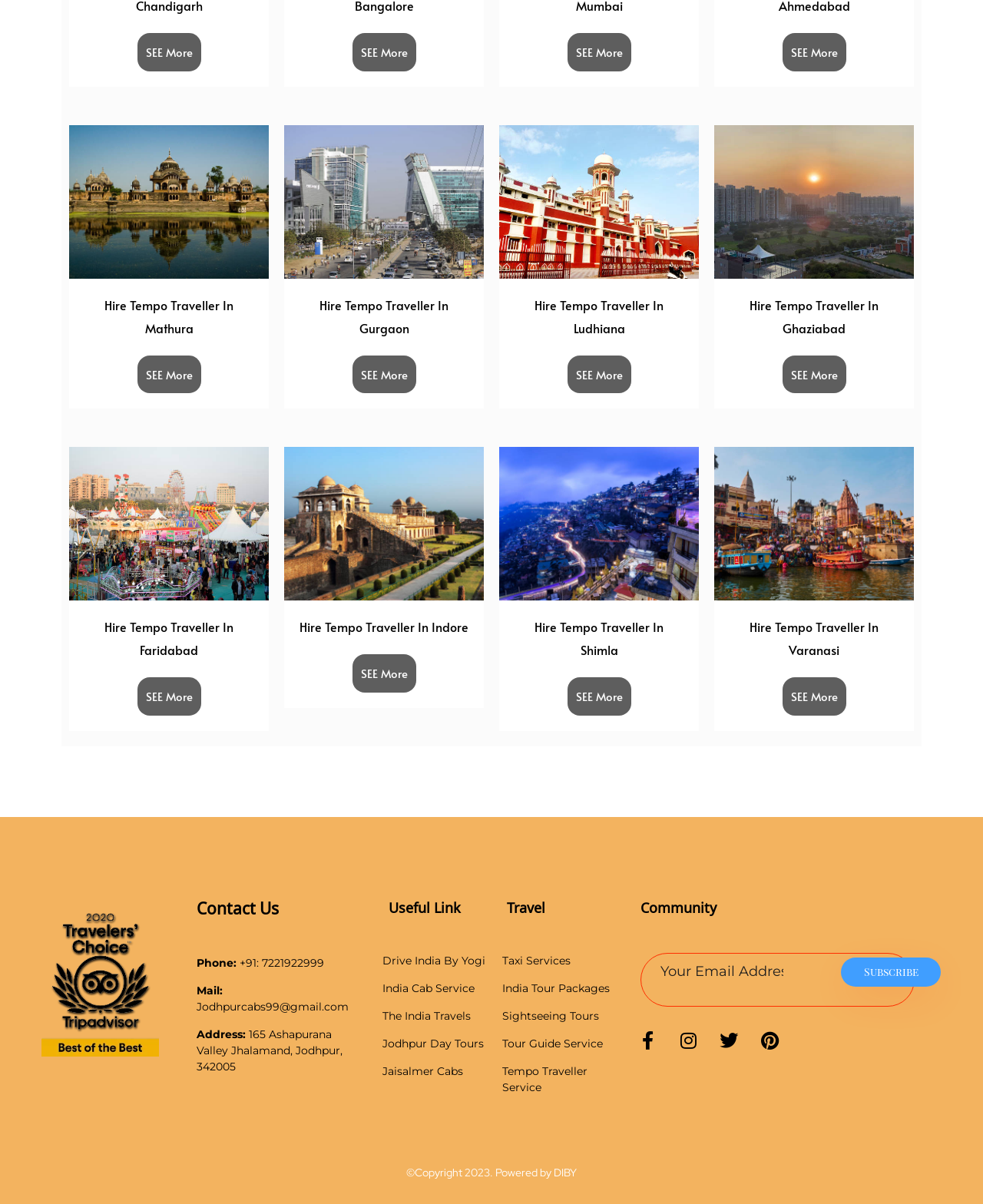Determine the bounding box coordinates for the HTML element mentioned in the following description: "Jodhpur Day Tours". The coordinates should be a list of four floats ranging from 0 to 1, represented as [left, top, right, bottom].

[0.389, 0.86, 0.5, 0.874]